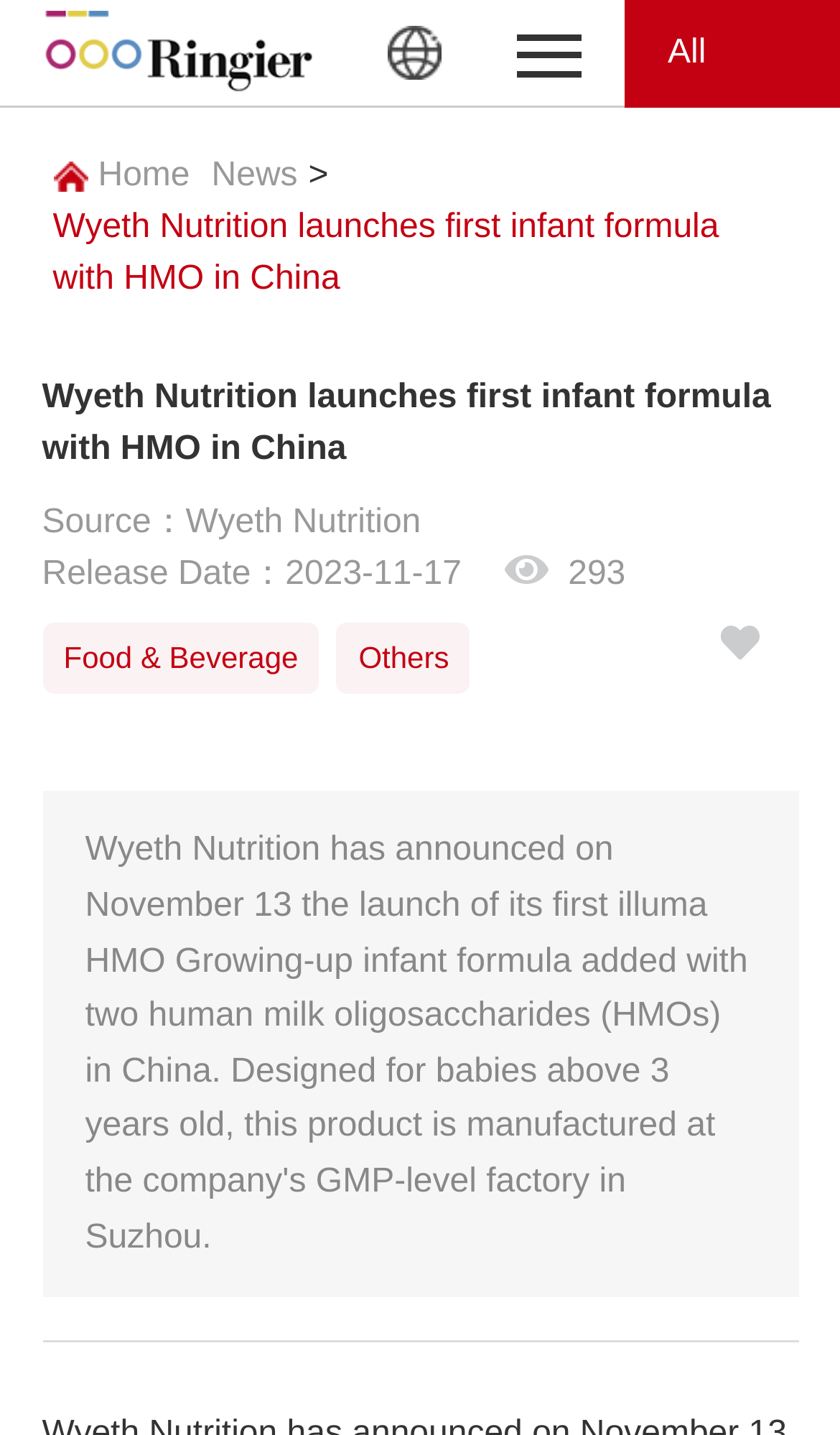Please find the bounding box coordinates of the section that needs to be clicked to achieve this instruction: "Go to Home page".

[0.0, 0.074, 1.0, 0.149]